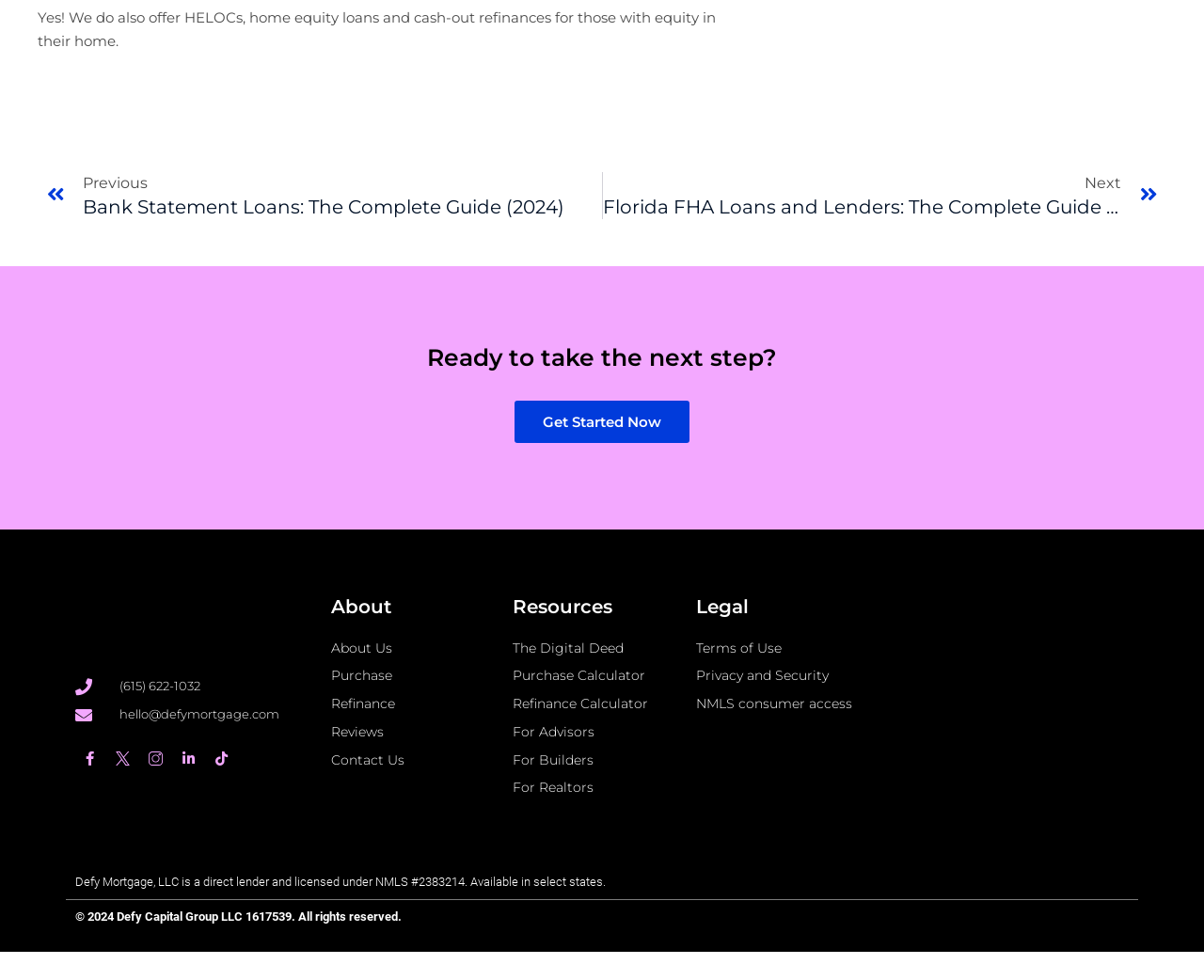Please specify the bounding box coordinates of the region to click in order to perform the following instruction: "Check 'Terms of Use'".

[0.578, 0.649, 0.72, 0.673]